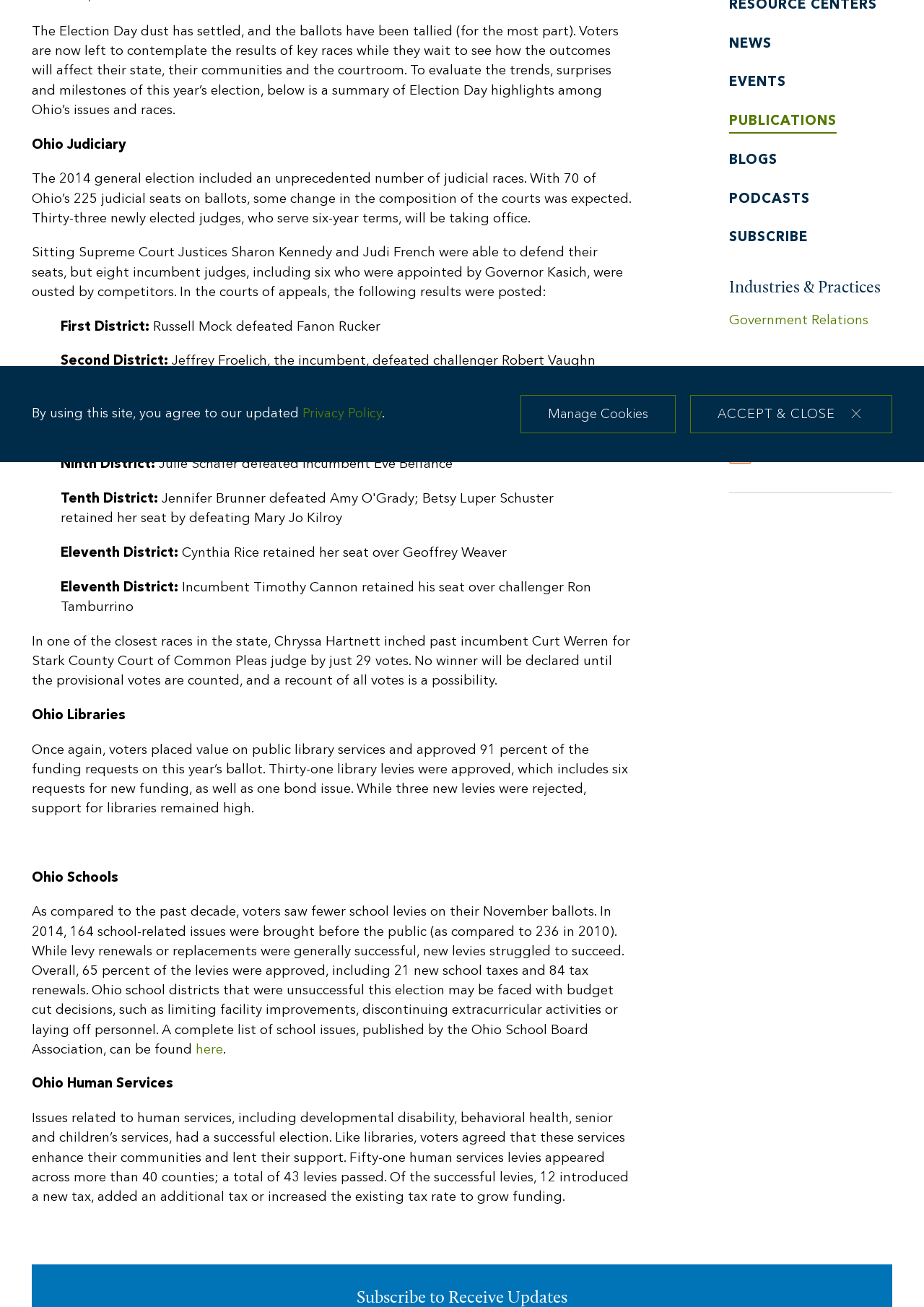Based on the element description Privacy Policy, identify the bounding box coordinates for the UI element. The coordinates should be in the format (top-left x, top-left y, bottom-right x, bottom-right y) and within the 0 to 1 range.

[0.327, 0.311, 0.413, 0.322]